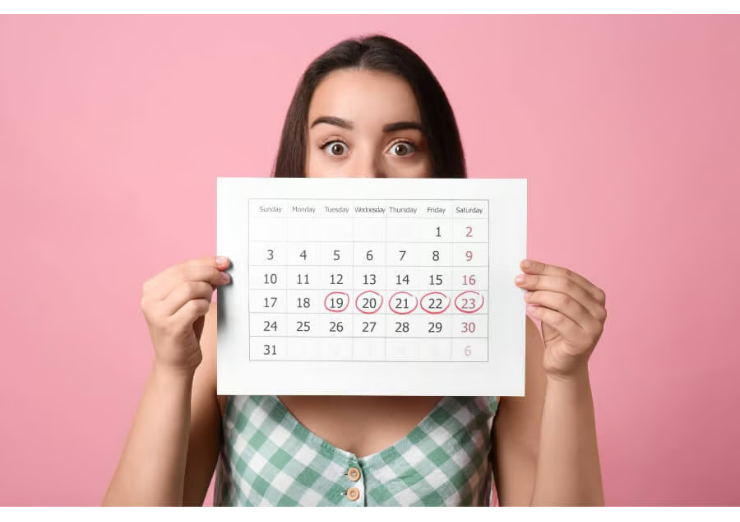Can you give a detailed response to the following question using the information from the image? What is the woman holding?

The woman in the image is holding a calendar sheet, which is the central focus of the scene, with specific dates circled in red.